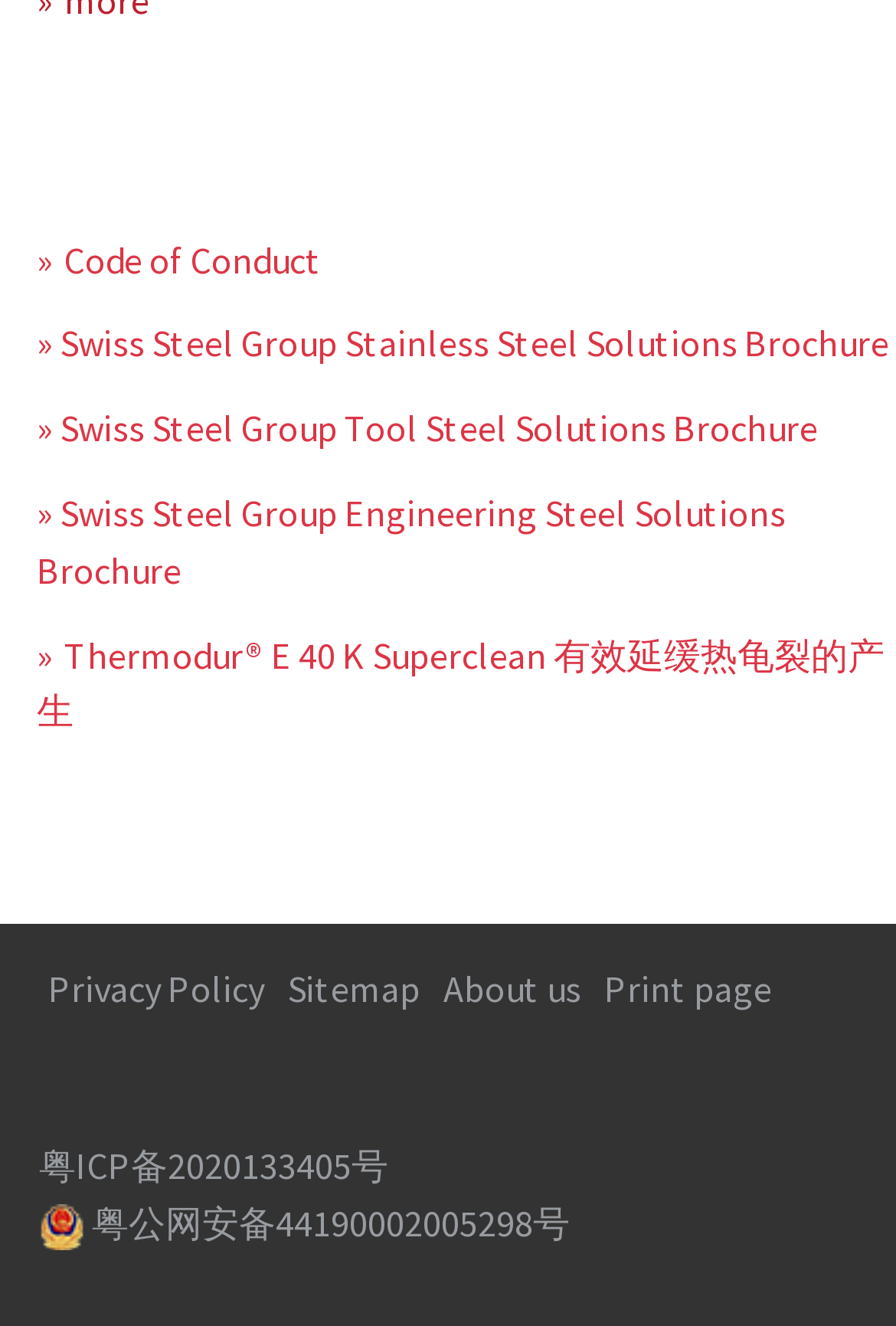How many brochure links are available?
Look at the image and answer the question with a single word or phrase.

4